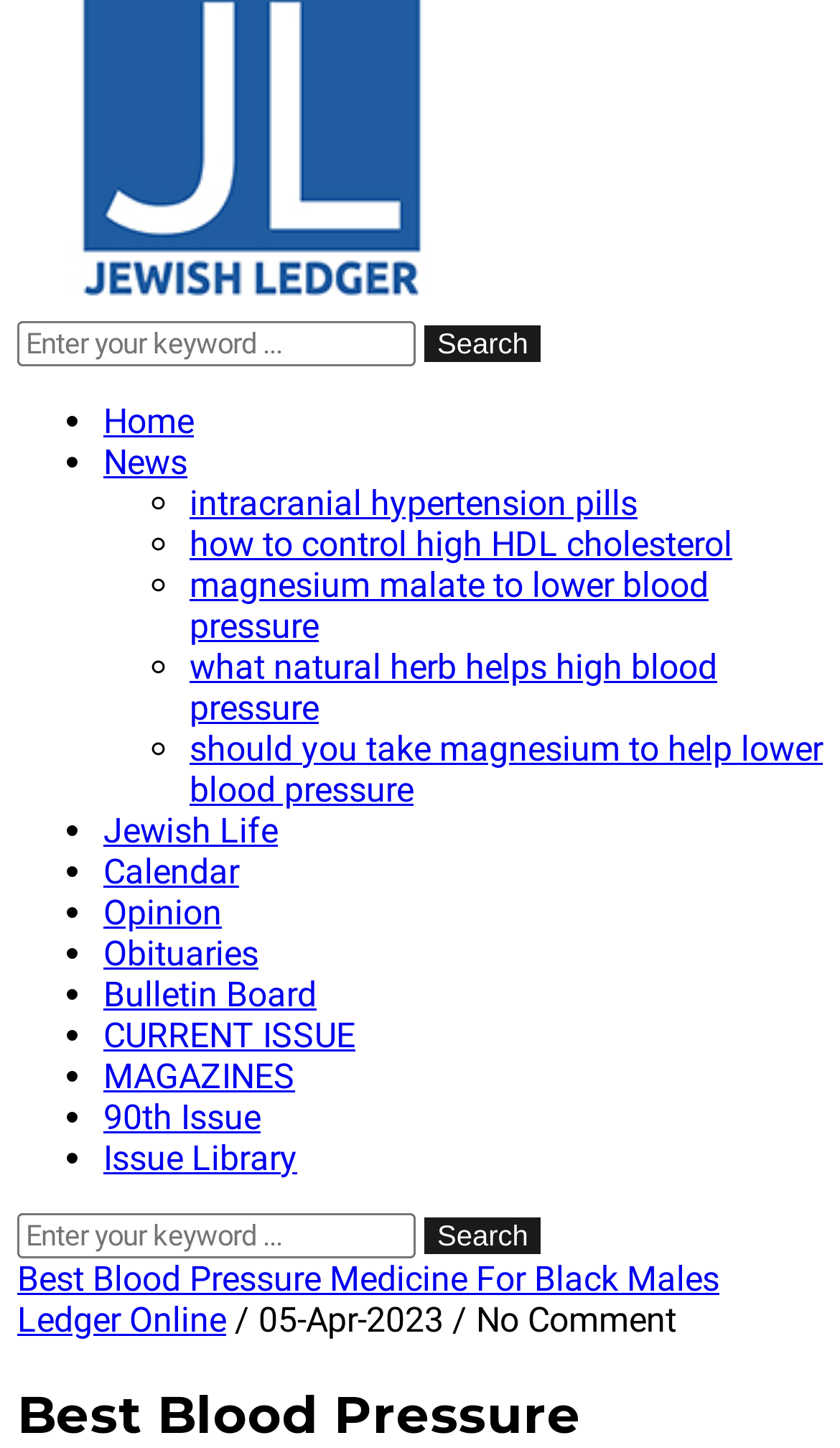Find the bounding box coordinates for the HTML element described in this sentence: "name="q"". Provide the coordinates as four float numbers between 0 and 1, in the format [left, top, right, bottom].

None